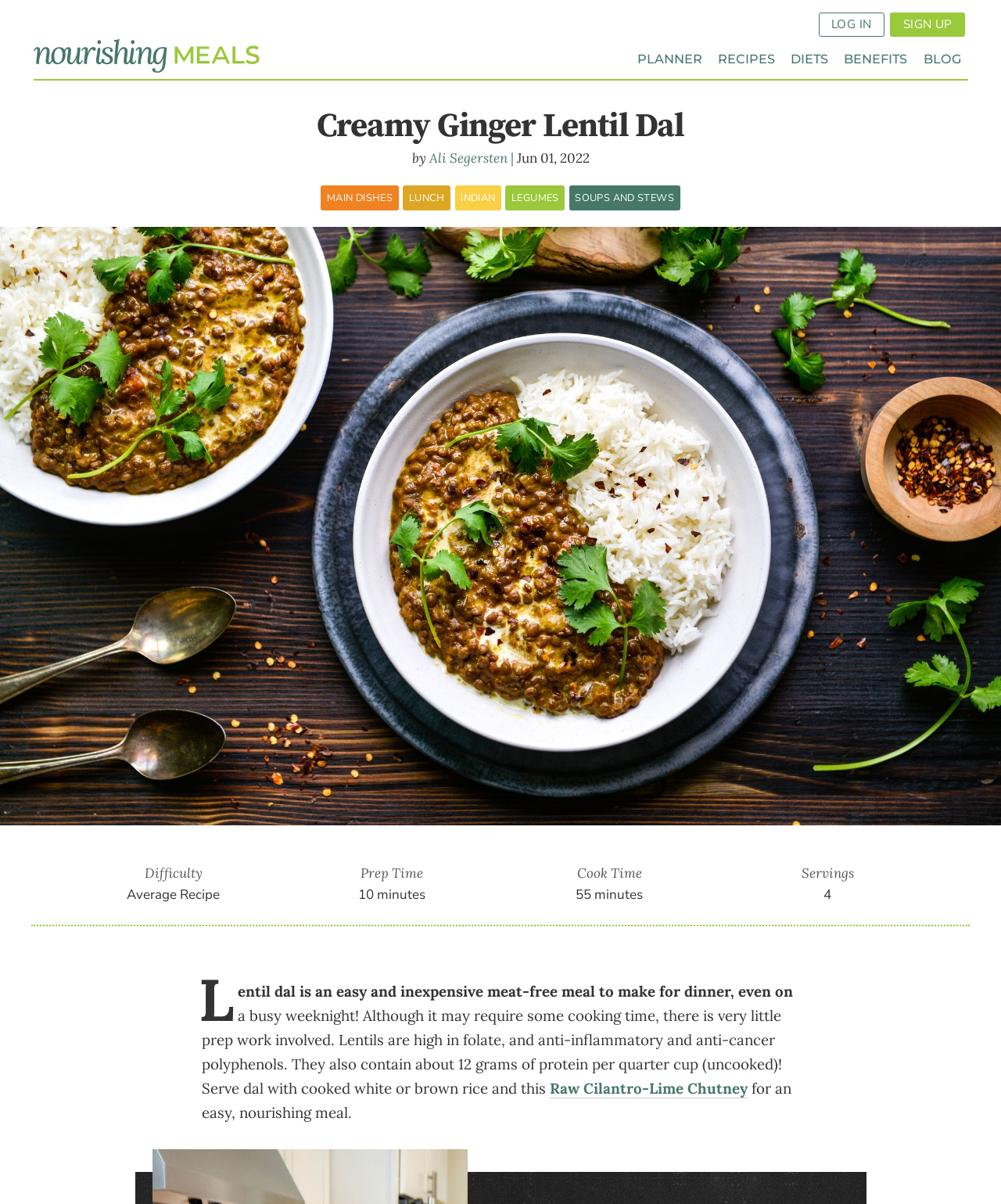Determine the bounding box of the UI component based on this description: "Raw Cilantro-Lime Chutney". The bounding box coordinates should be four float values between 0 and 1, i.e., [left, top, right, bottom].

[0.549, 0.896, 0.746, 0.912]